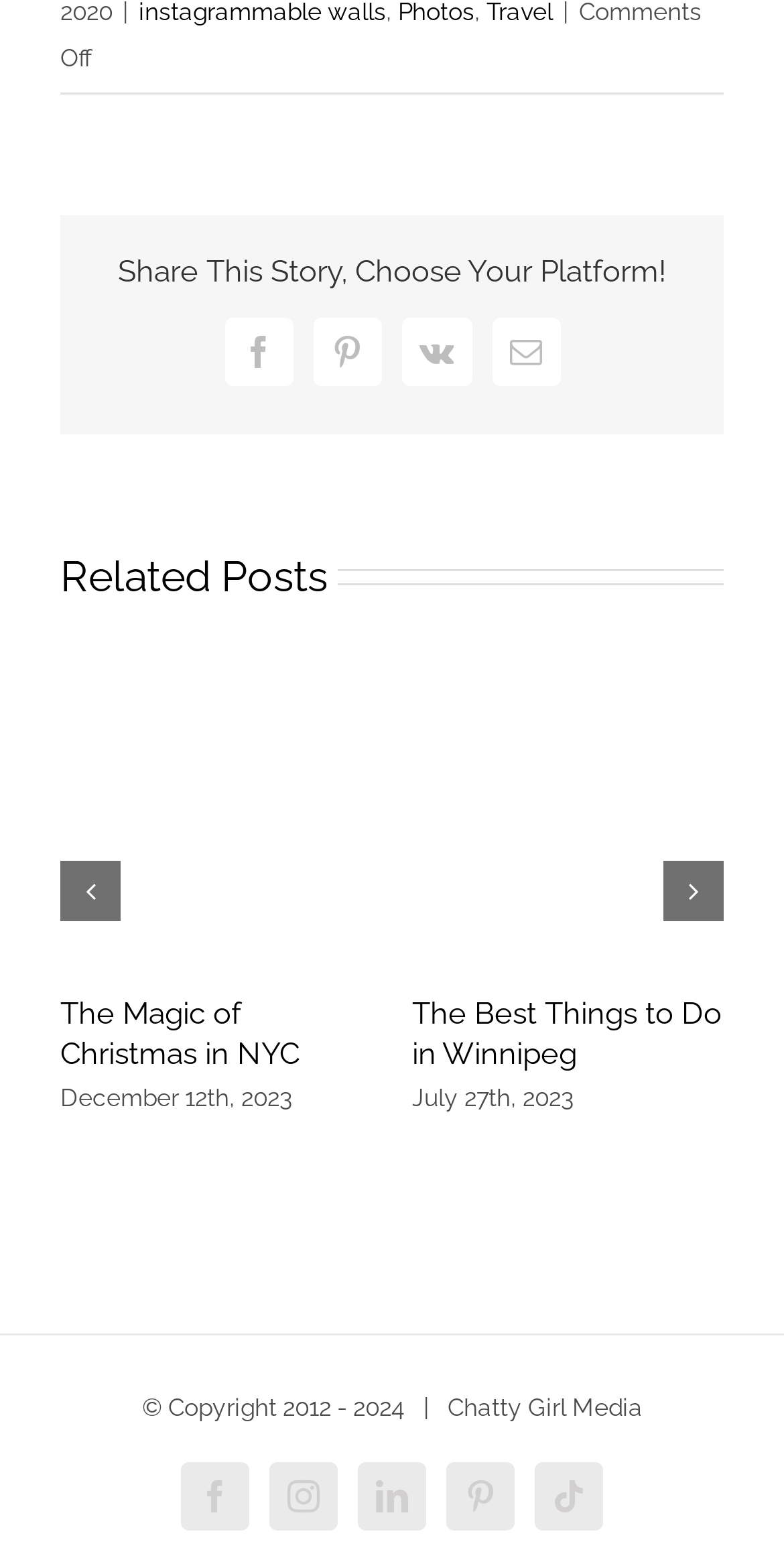What social media platforms are available for sharing?
Examine the image and provide an in-depth answer to the question.

The webpage has a section titled 'Share This Story, Choose Your Platform!' which contains links to various social media platforms, including Facebook, Pinterest, Vk, and Email, allowing users to share the story on these platforms.